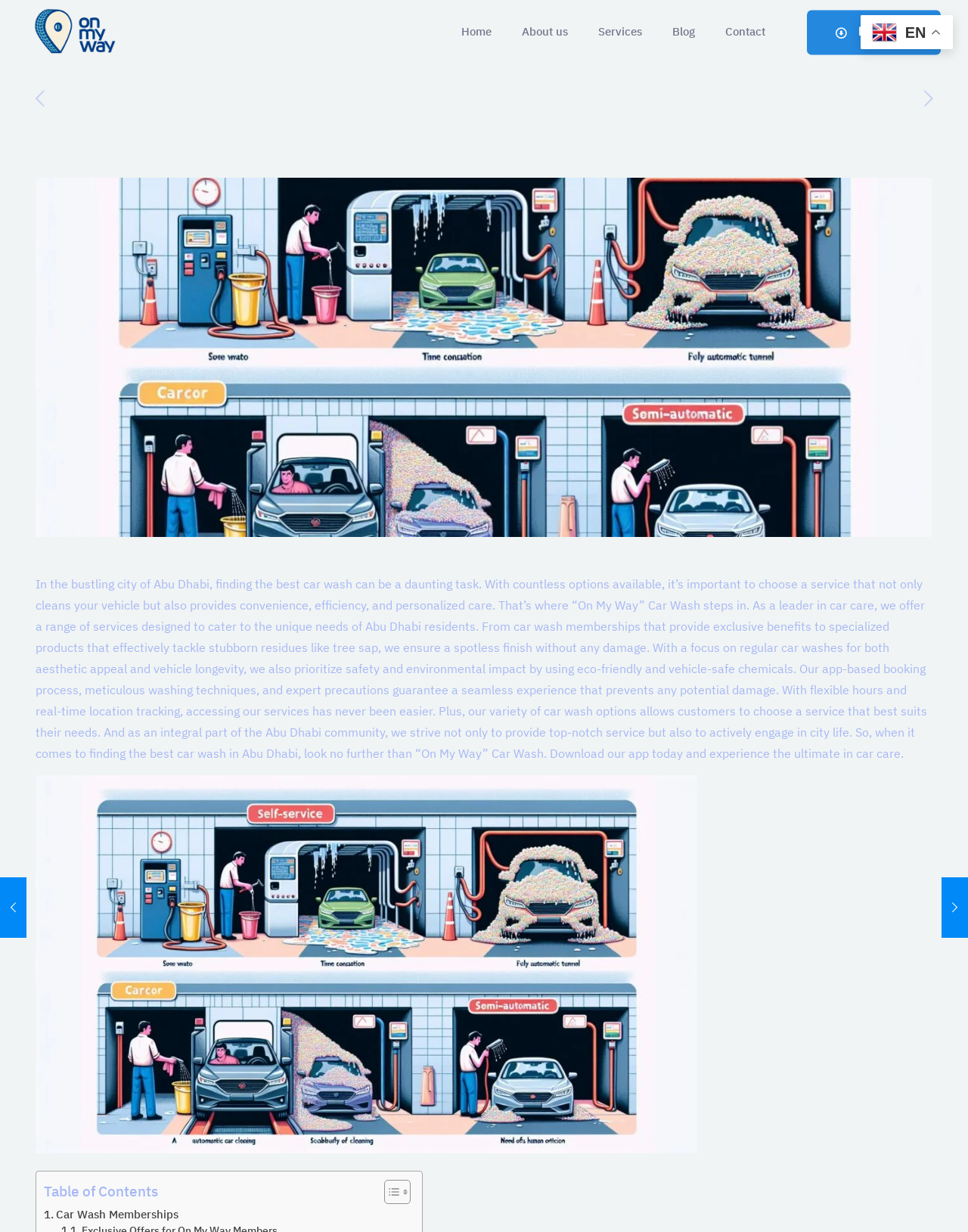Highlight the bounding box of the UI element that corresponds to this description: "Car Wash Memberships".

[0.045, 0.978, 0.184, 0.993]